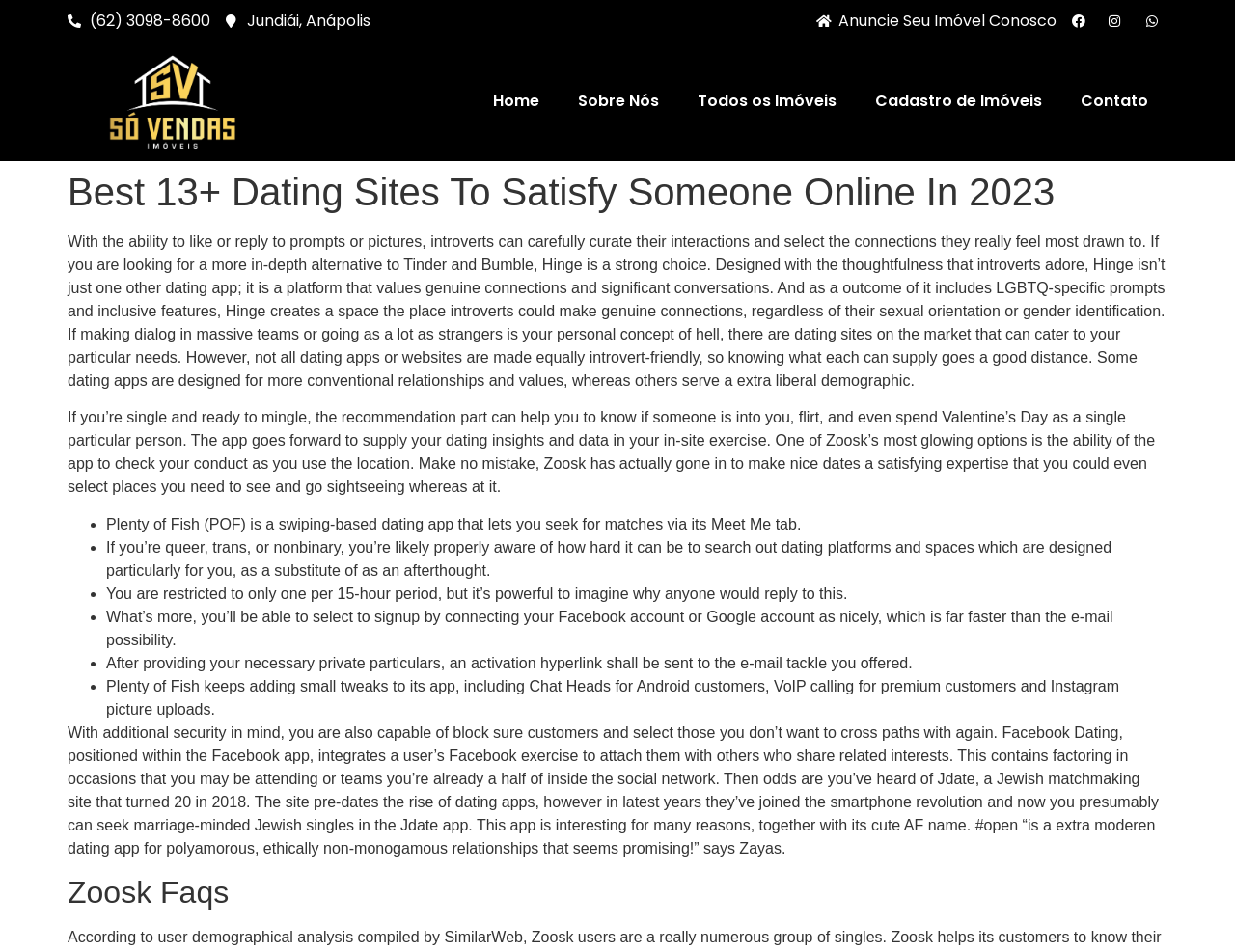Identify the title of the webpage and provide its text content.

Best 13+ Dating Sites To Satisfy Someone Online In 2023